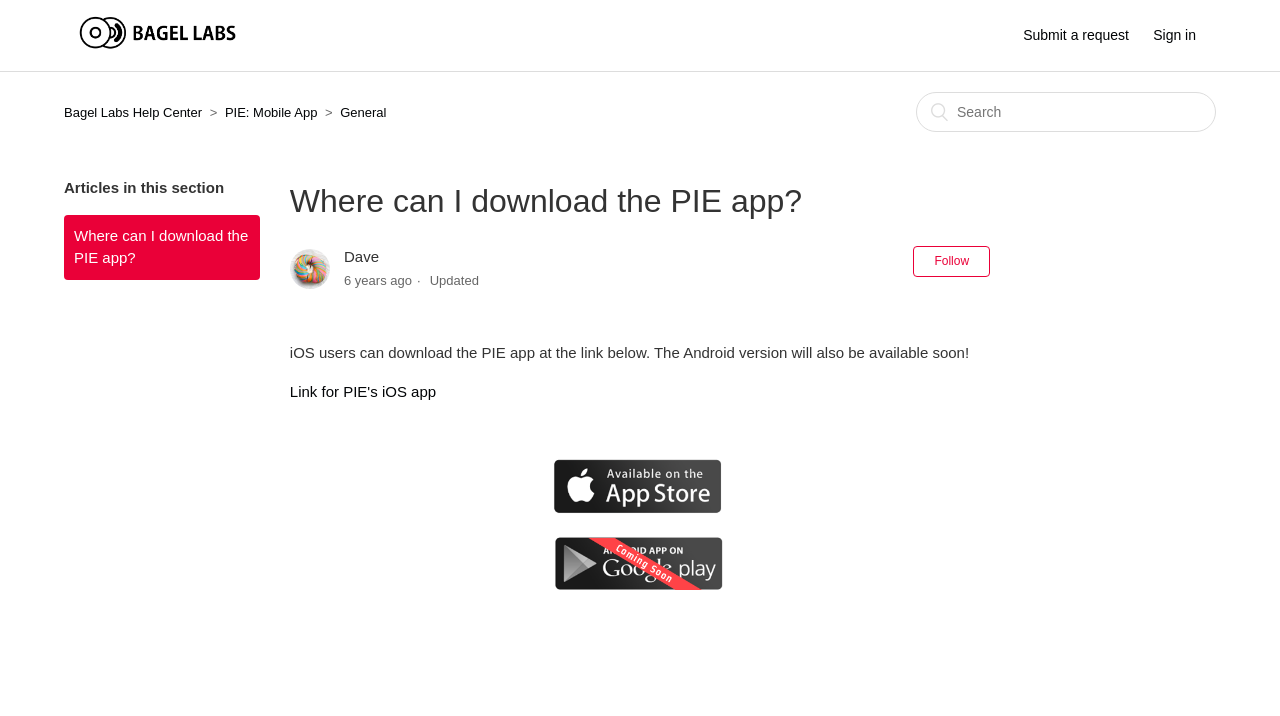Please locate the bounding box coordinates of the element's region that needs to be clicked to follow the instruction: "Search for something". The bounding box coordinates should be provided as four float numbers between 0 and 1, i.e., [left, top, right, bottom].

[0.716, 0.128, 0.95, 0.184]